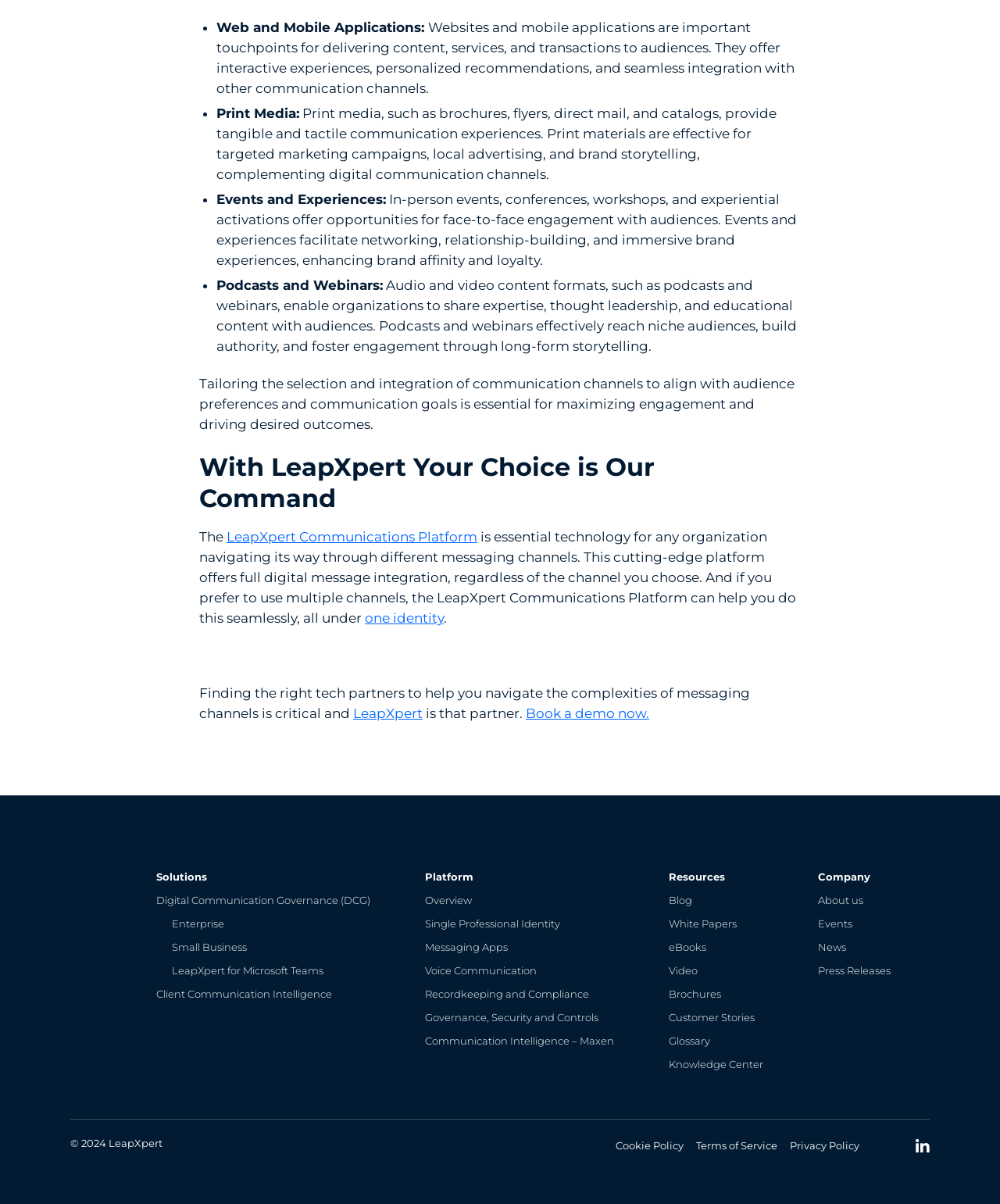What is the purpose of the 'Book a demo now' link?
Please provide a comprehensive answer to the question based on the webpage screenshot.

The 'Book a demo now' link is likely intended to allow interested users to schedule a demo of the LeapXpert Communications Platform, which would provide a more in-depth look at the platform's features and capabilities.